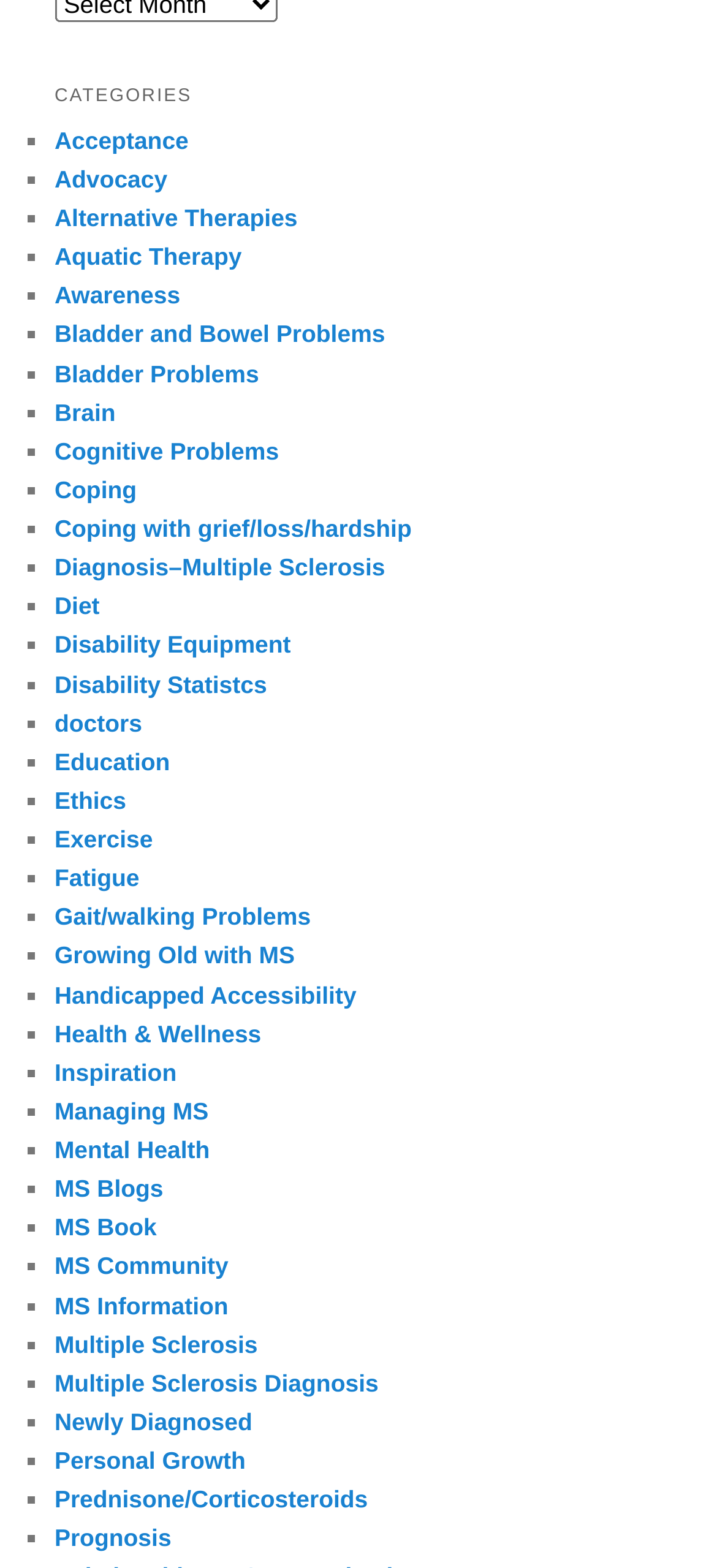How many categories are listed?
Answer the question based on the image using a single word or a brief phrase.

46